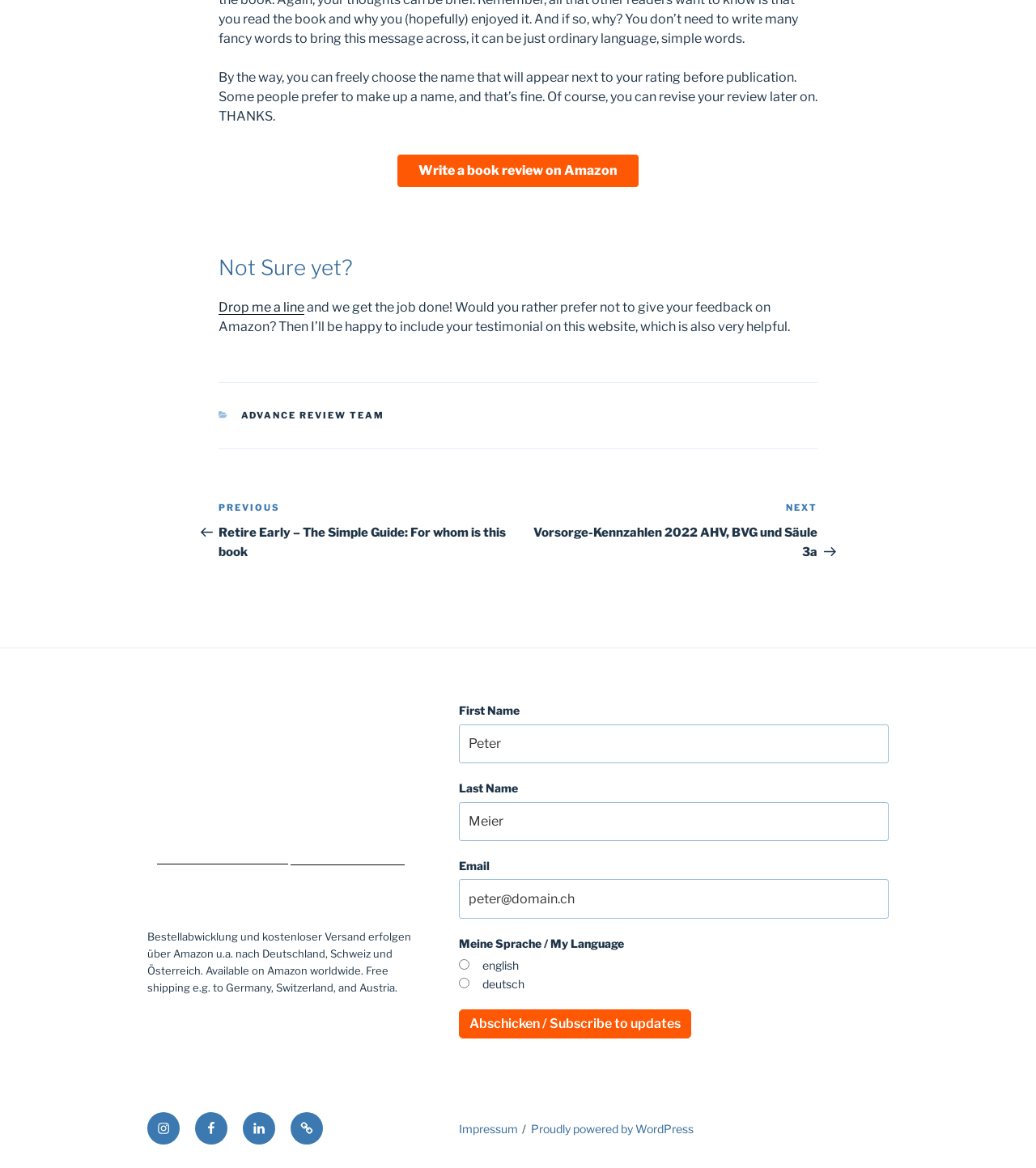Using the provided element description: "Instagram", identify the bounding box coordinates. The coordinates should be four floats between 0 and 1 in the order [left, top, right, bottom].

[0.142, 0.952, 0.173, 0.98]